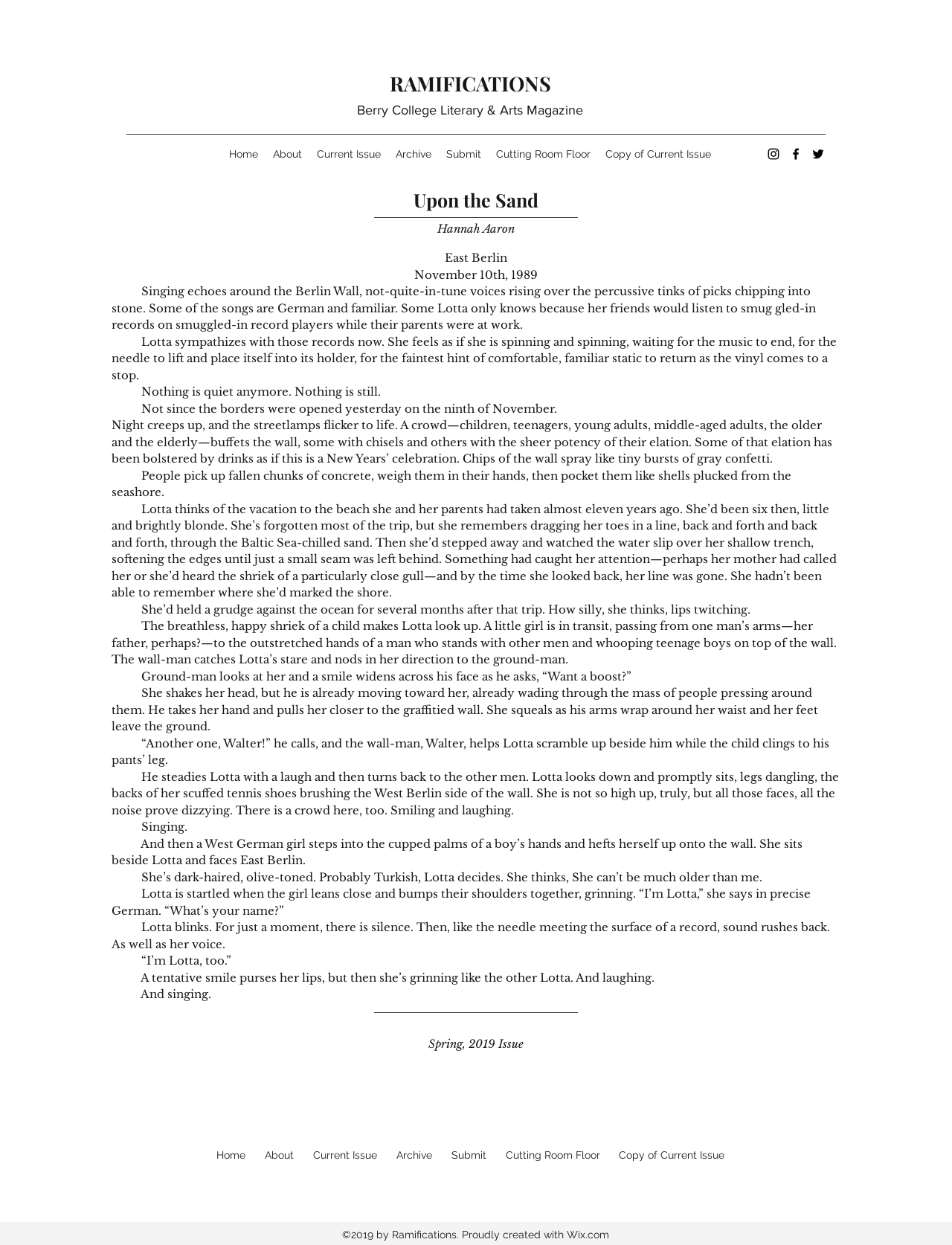Provide the bounding box coordinates for the UI element that is described as: "Current Issue".

[0.325, 0.115, 0.408, 0.133]